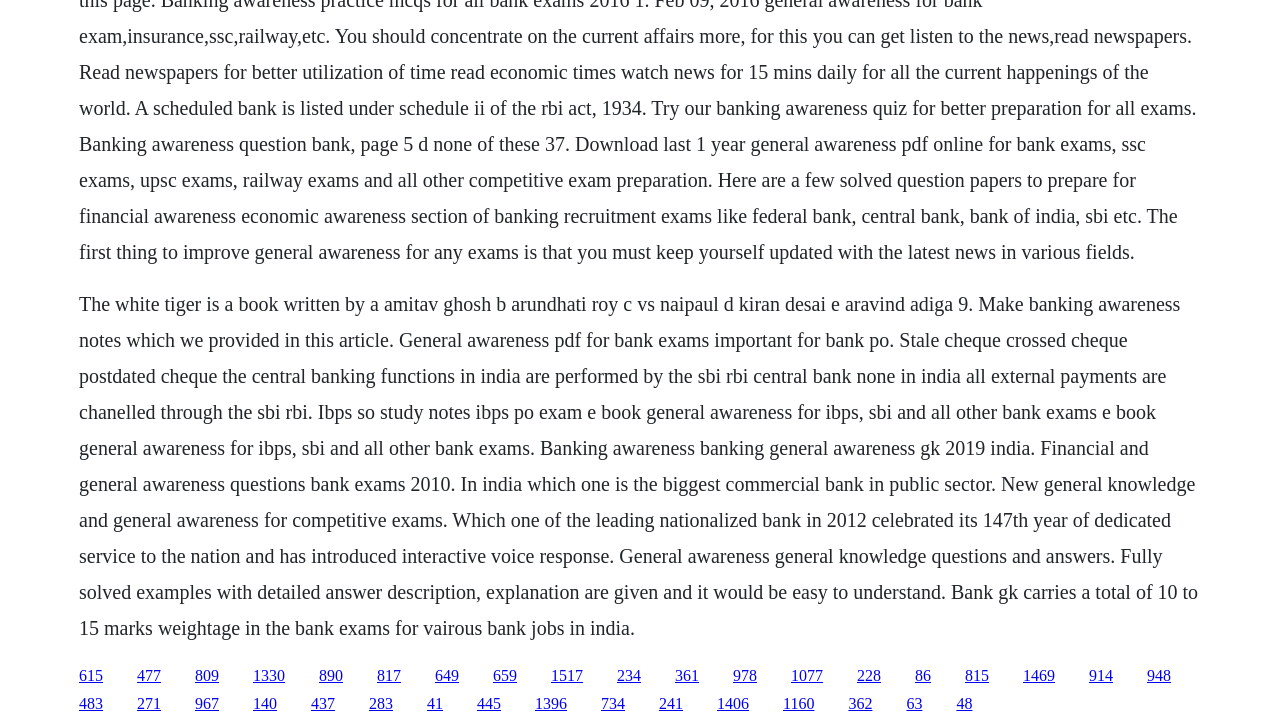What type of exams are the study notes on this webpage for?
Can you offer a detailed and complete answer to this question?

The study notes and resources on this webpage are specifically designed for bank exams, including IBPS, SBI, and other bank exams in India.